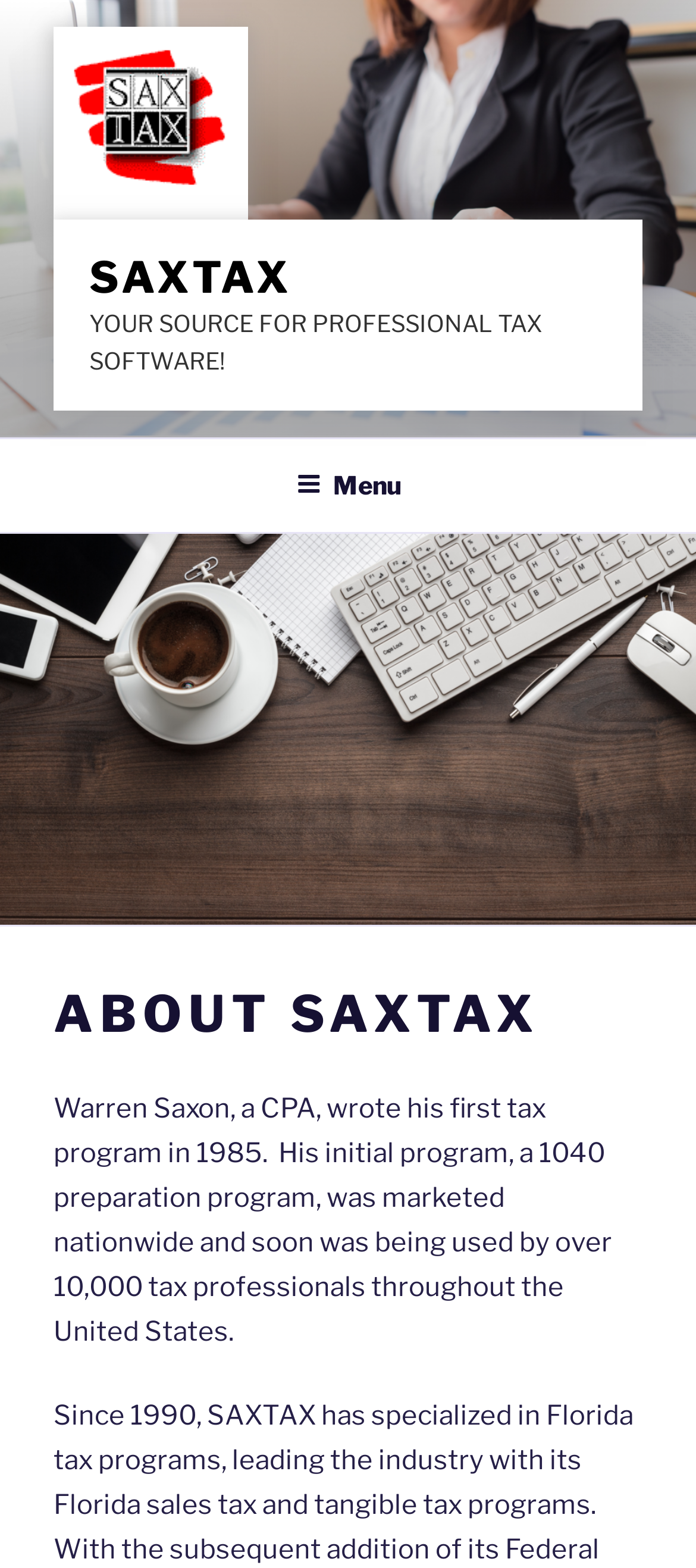Give a comprehensive overview of the webpage, including key elements.

The webpage is about SAXTAX, a professional tax software company. At the top-left corner, there is a link and an image, both labeled as "SAXTAX". Below them, there is another link with the same label. 

Next to these links, there is a bold statement "YOUR SOURCE FOR PROFESSIONAL TAX SOFTWARE!" in a prominent position. 

On the top navigation bar, there is a "Top Menu" section that spans the entire width of the page. Within this menu, there is a "Menu" button on the right side. When expanded, the menu reveals a heading "ABOUT SAXTAX" and a paragraph of text that describes the company's history, specifically how Warren Saxon, a CPA, wrote his first tax program in 1985 and its subsequent success.